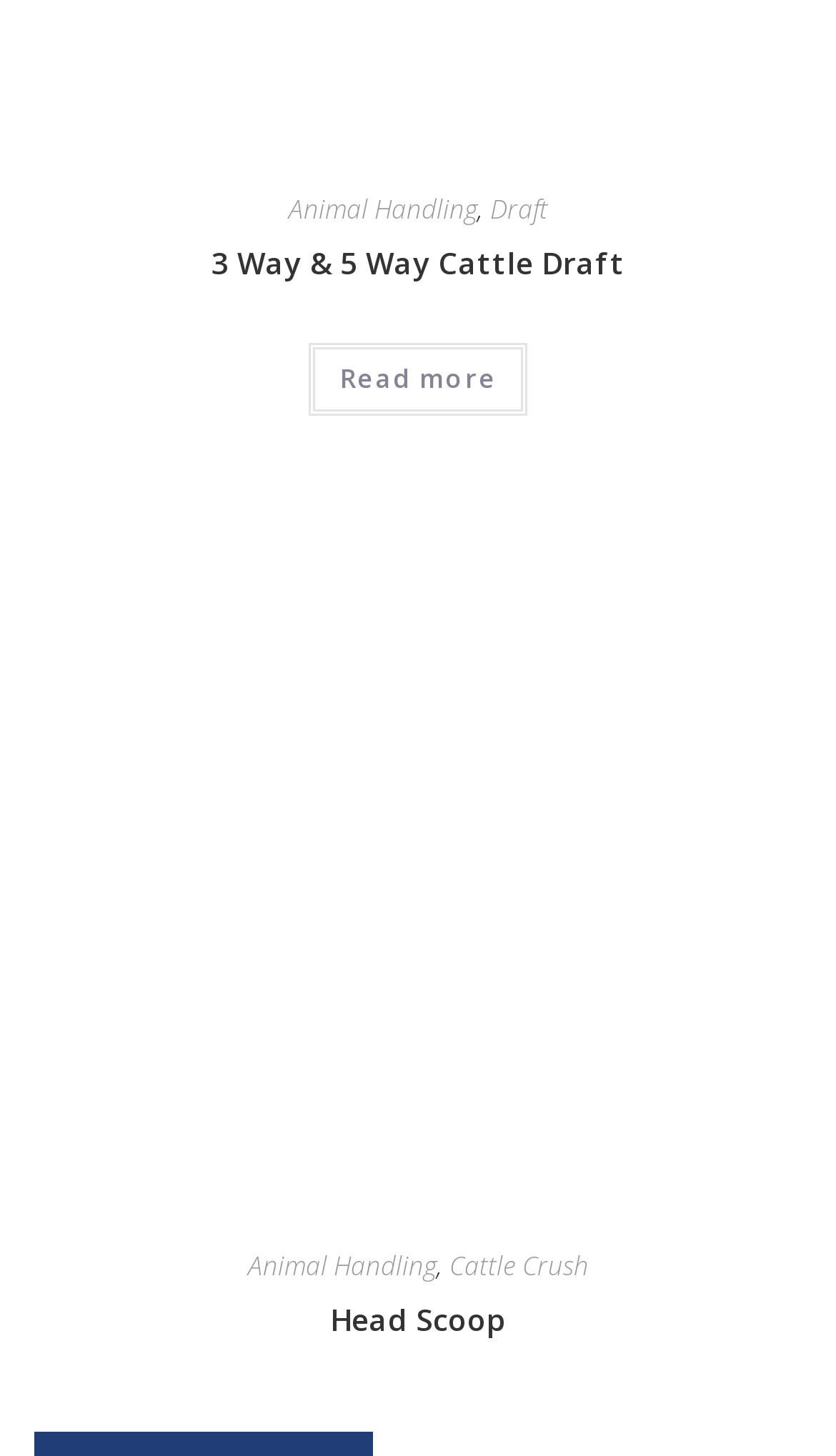Identify the bounding box coordinates of the section that should be clicked to achieve the task described: "Click on 'Animal Handling'".

[0.345, 0.131, 0.571, 0.156]